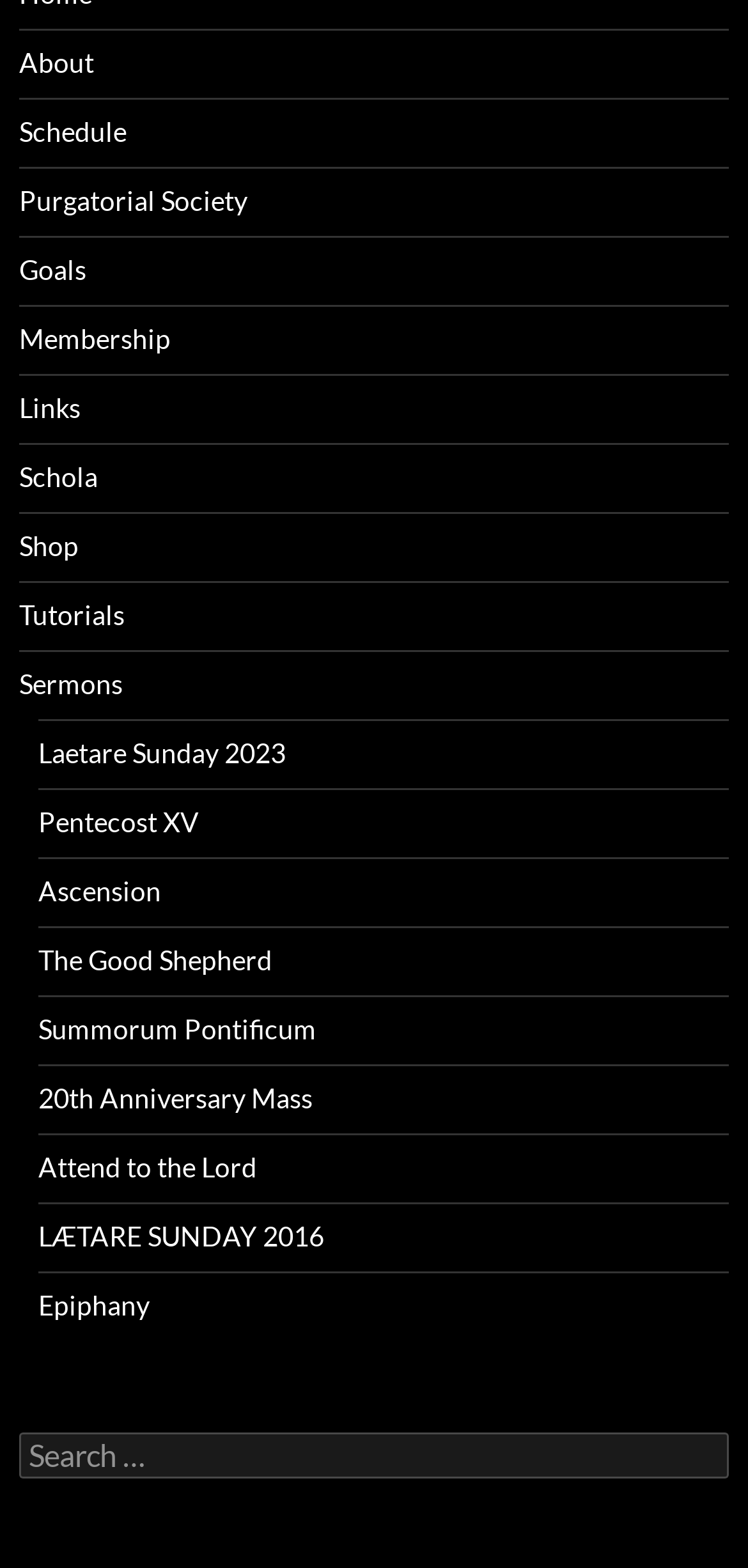Locate the bounding box coordinates of the clickable area to execute the instruction: "go to Laetare Sunday 2023 page". Provide the coordinates as four float numbers between 0 and 1, represented as [left, top, right, bottom].

[0.051, 0.469, 0.382, 0.49]